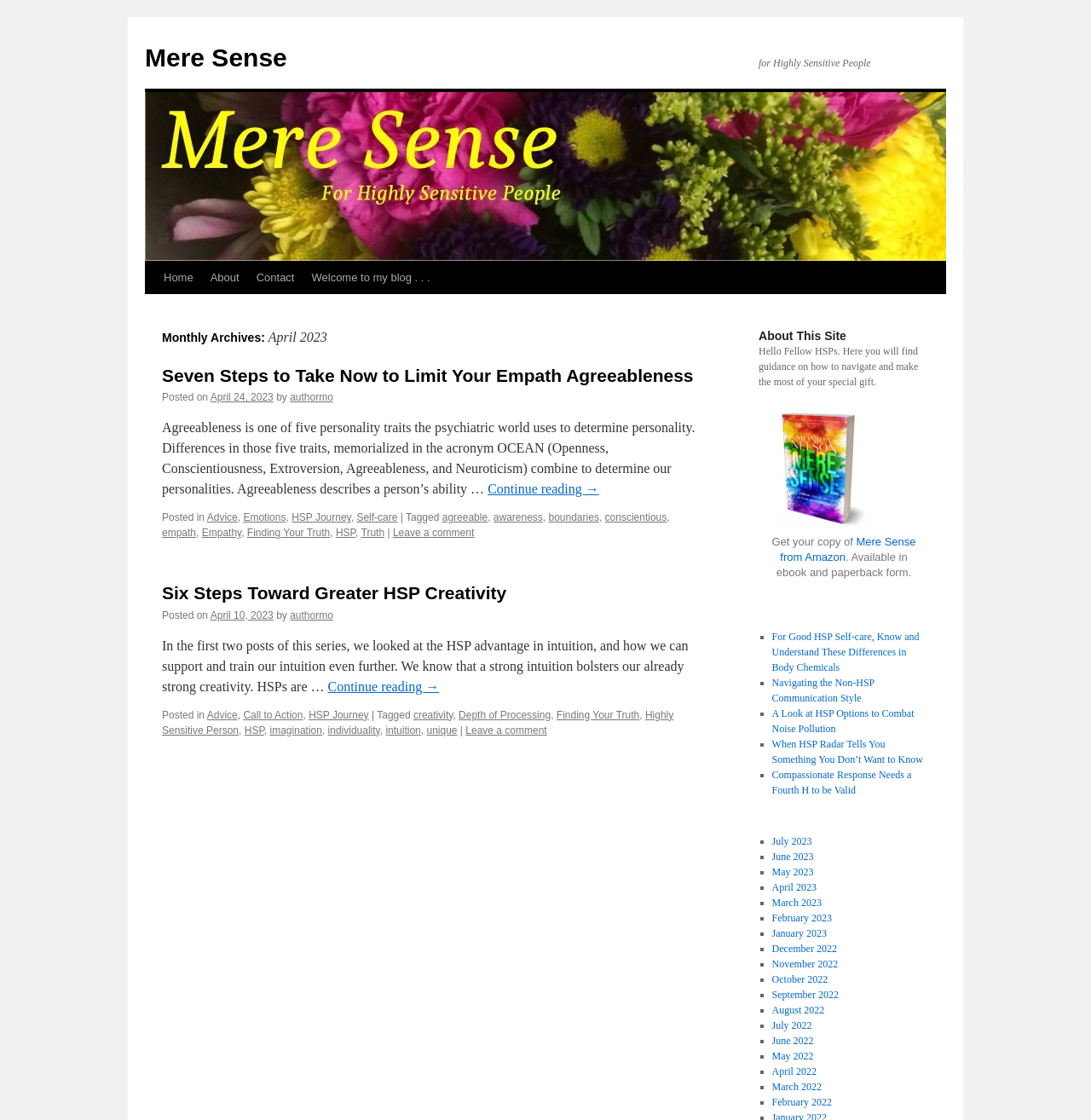What is the name of the blog?
Provide an in-depth answer to the question, covering all aspects.

The name of the blog can be found at the top of the webpage, where it says 'April | 2023 | Mere Sense'. It is also mentioned in the image and link elements with the text 'Mere Sense'.